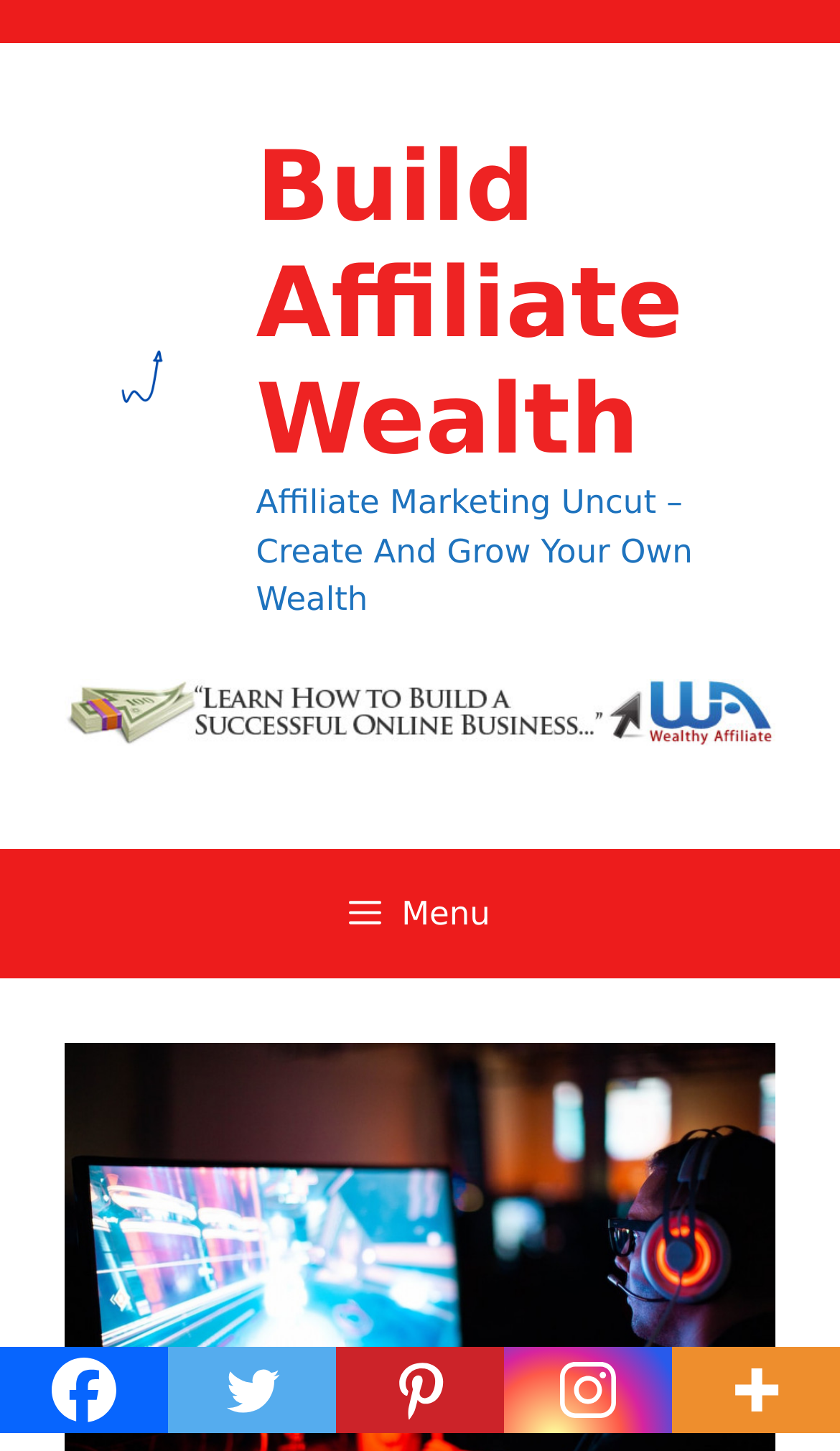Find the bounding box coordinates of the area to click in order to follow the instruction: "Click on the 'Freebies Dip' link".

None